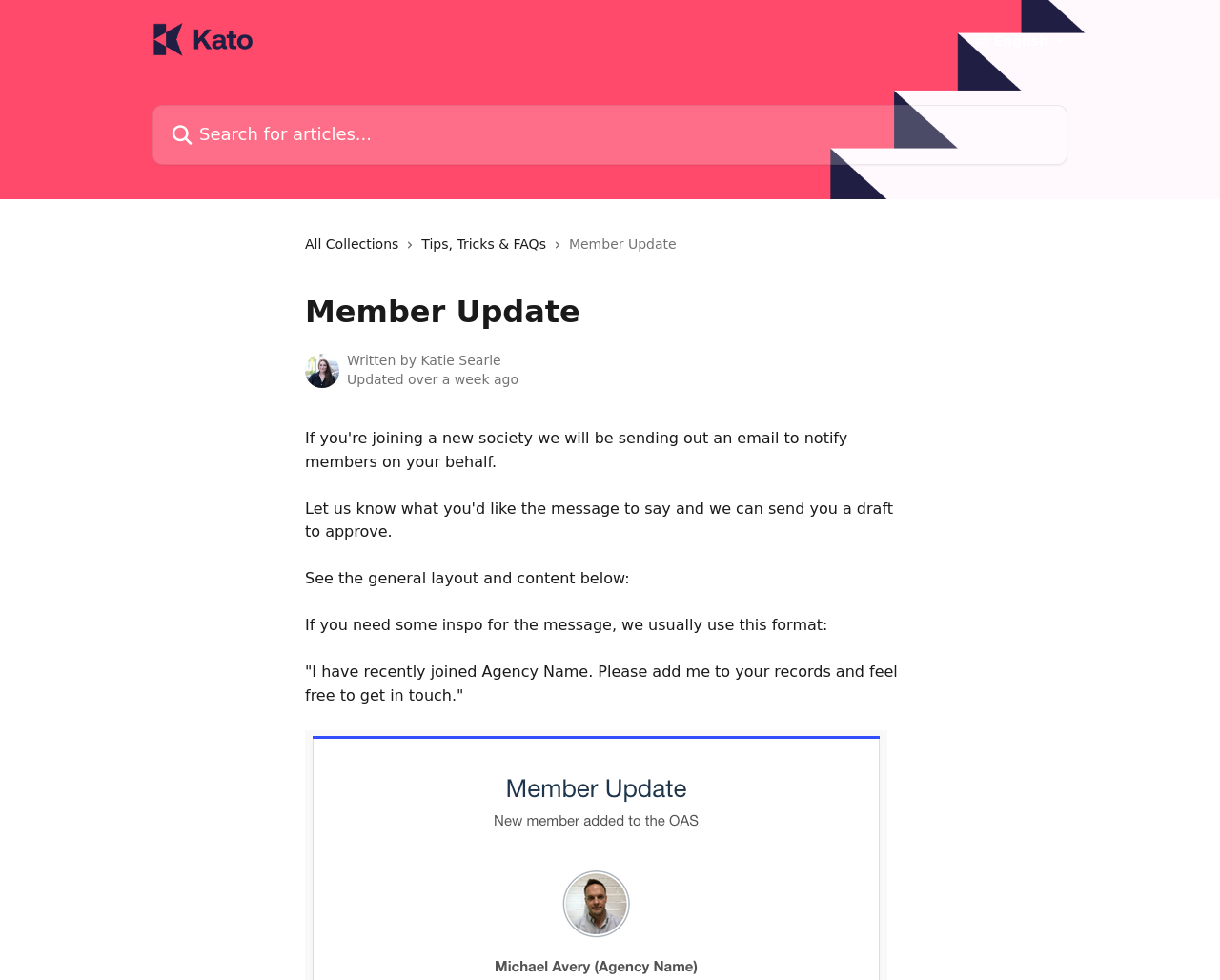What is the format of the message usually used?
Please respond to the question thoroughly and include all relevant details.

I found the format of the message usually used by reading the text 'If you need some inspo for the message, we usually use this format:' followed by an example of the format, which is 'I have recently joined Agency Name. Please add me to your records and feel free to get in touch.'